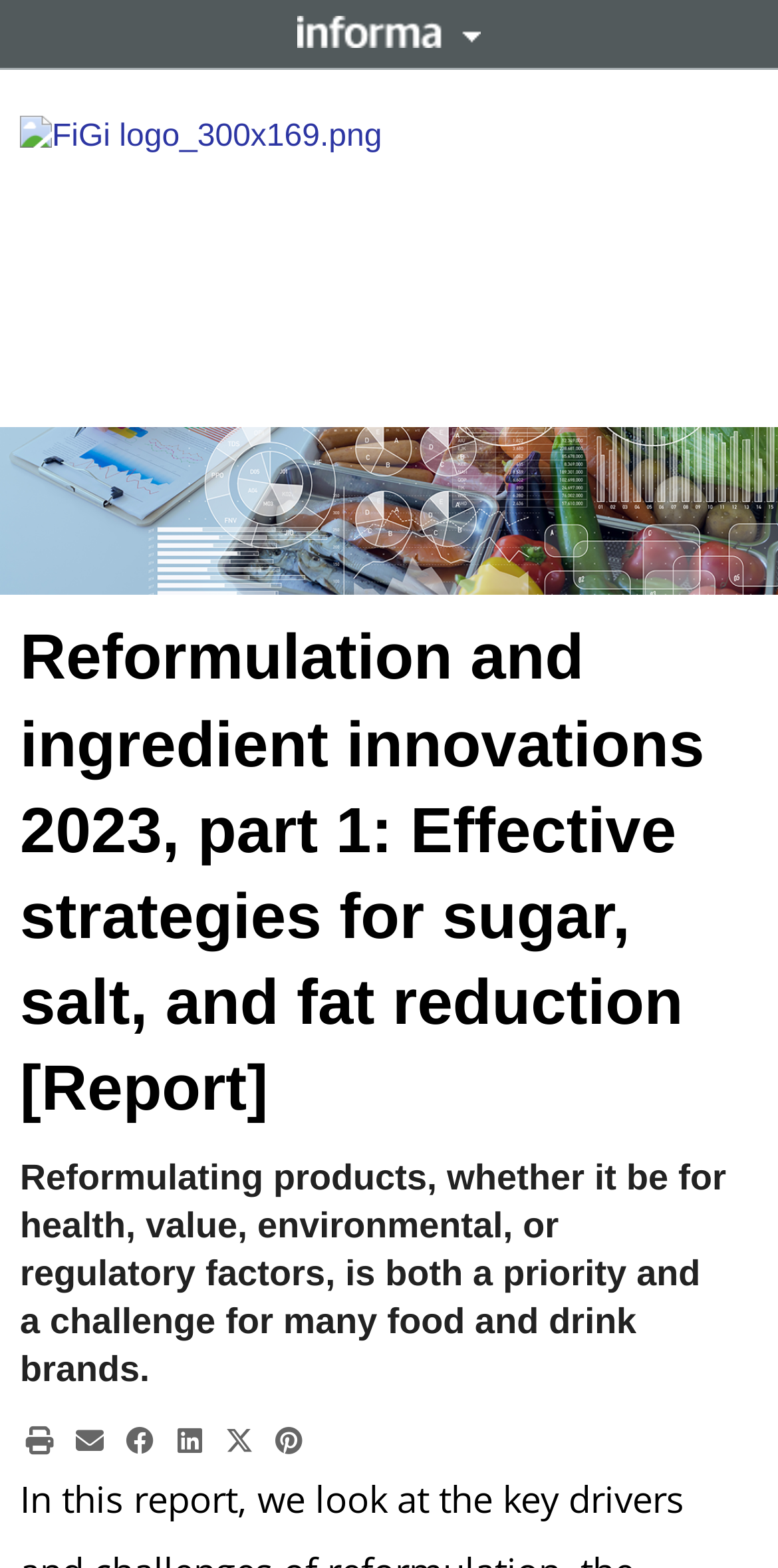Please provide the main heading of the webpage content.

Reformulation and ingredient innovations 2023, part 1: Effective strategies for sugar, salt, and fat reduction [Report]